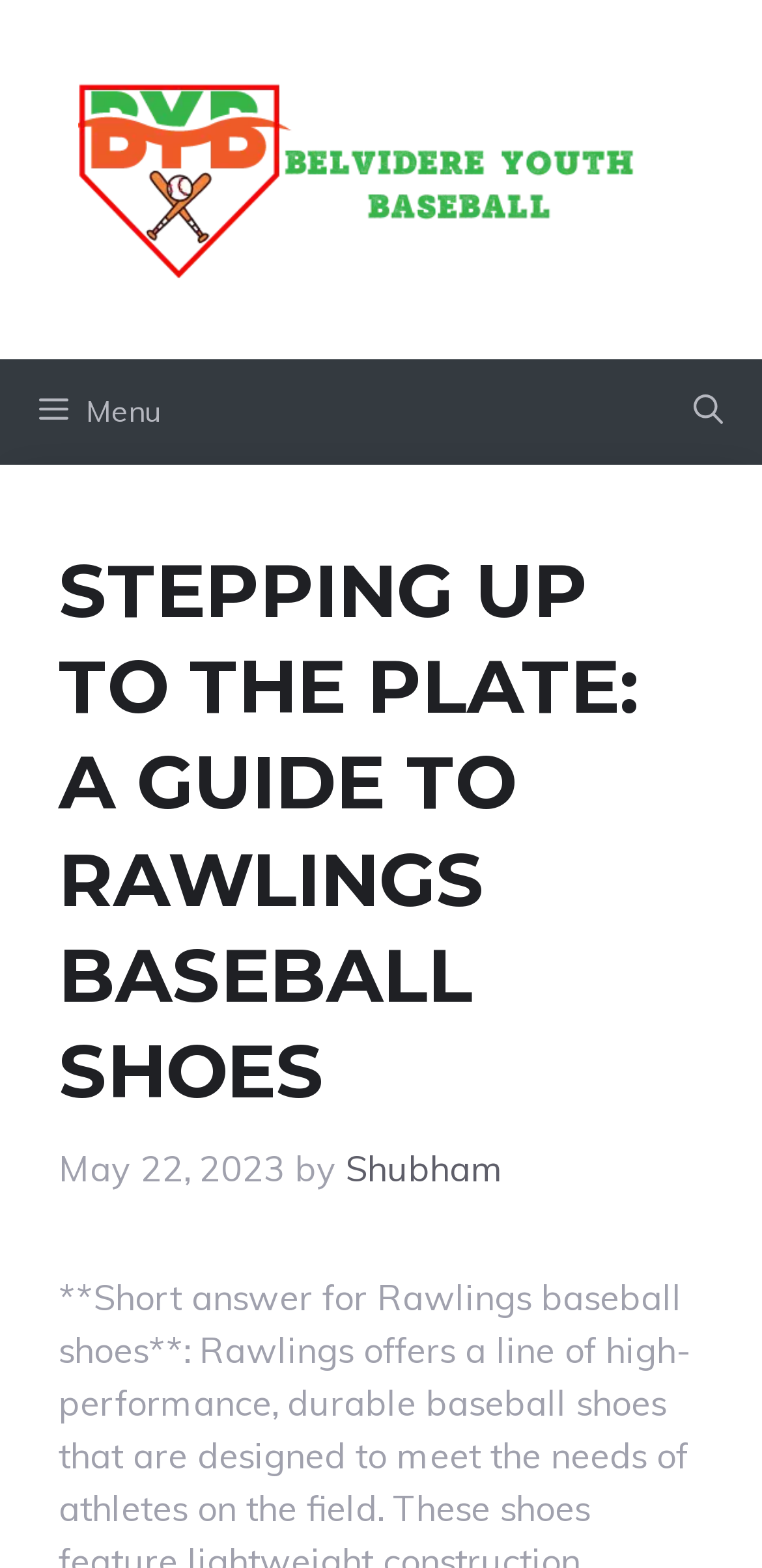Is the search function available?
Kindly offer a detailed explanation using the data available in the image.

I found the search function by looking at the button element in the navigation section, which contains the text 'Open search'.